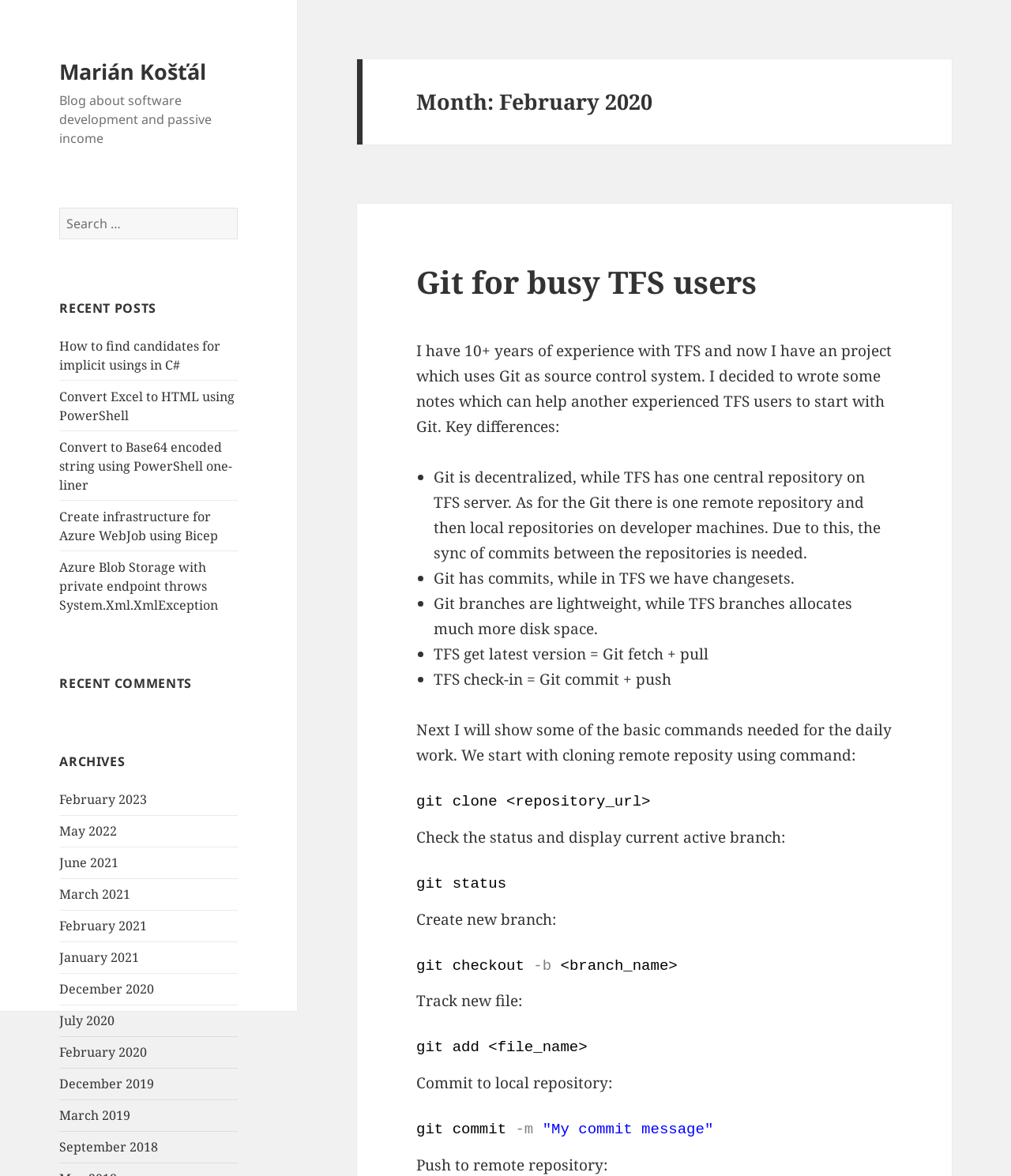Identify the bounding box for the described UI element. Provide the coordinates in (top-left x, top-left y, bottom-right x, bottom-right y) format with values ranging from 0 to 1: December 2020

[0.059, 0.834, 0.153, 0.848]